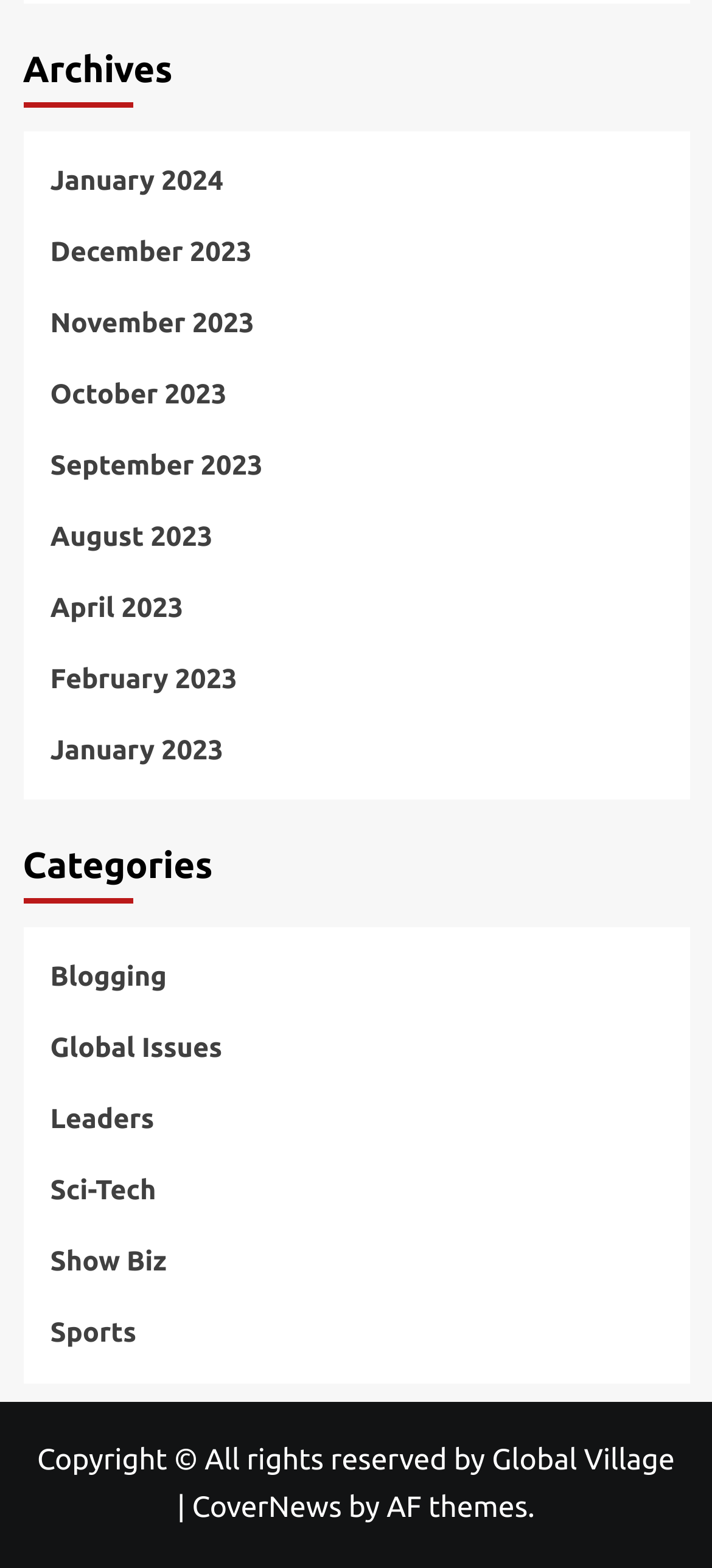Find the bounding box coordinates of the clickable area required to complete the following action: "view archives for August 2023".

[0.071, 0.328, 0.929, 0.373]